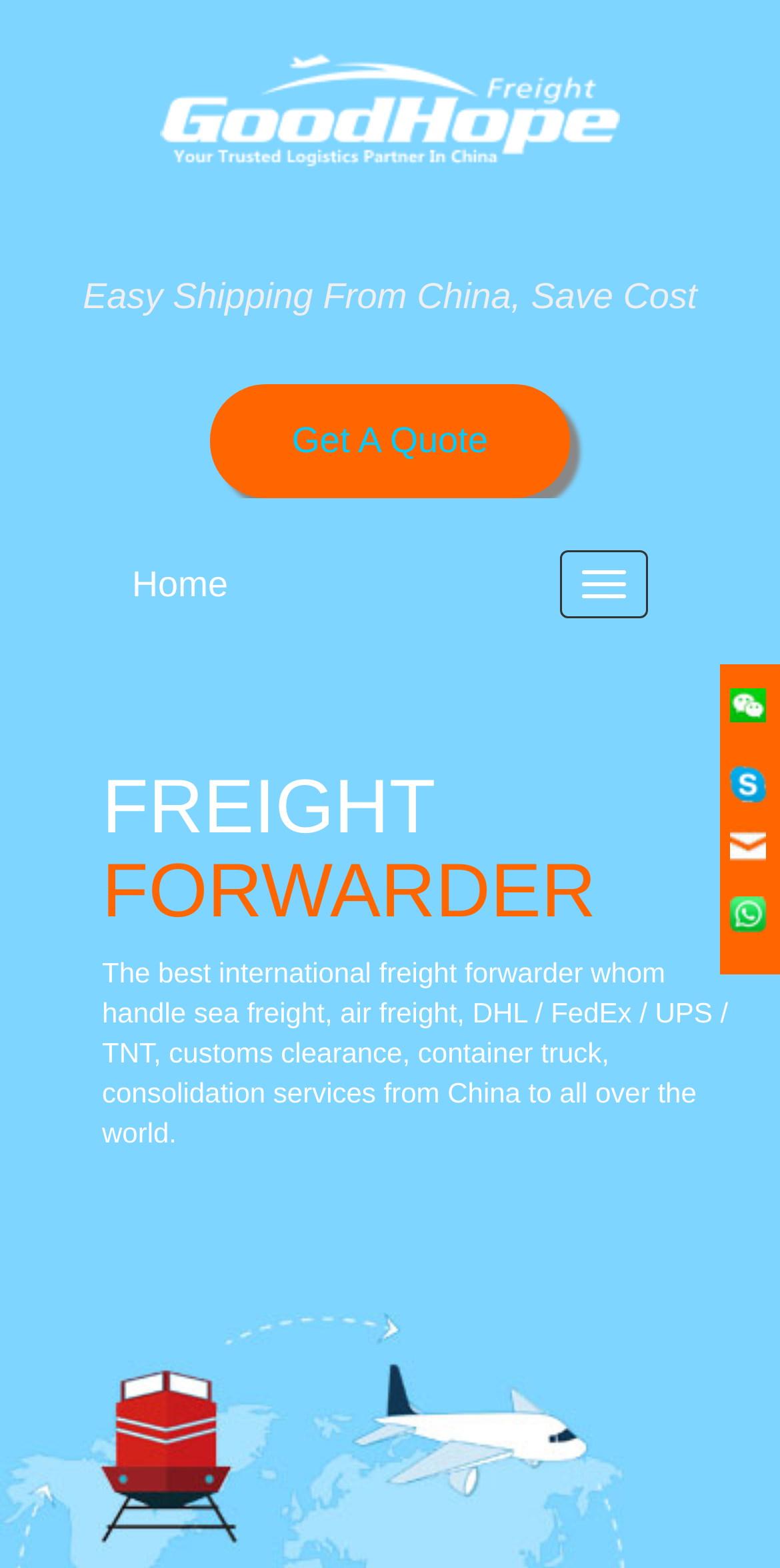Find the bounding box of the UI element described as follows: "Toggle navigation".

[0.718, 0.351, 0.831, 0.395]